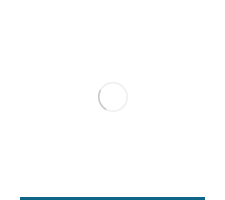Provide your answer to the question using just one word or phrase: Where can the loading spinner be found?

Digital platforms